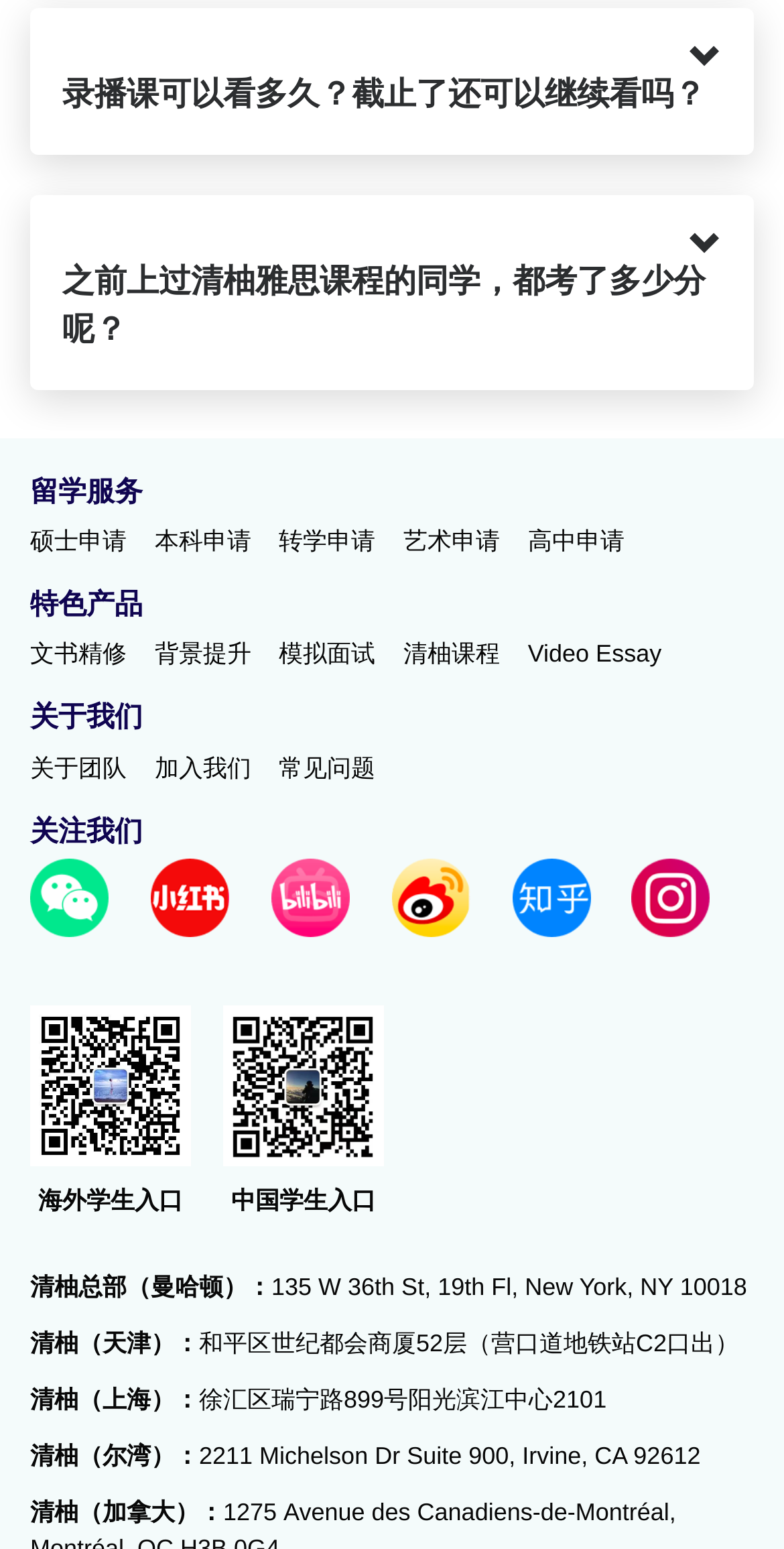Locate the bounding box coordinates of the element's region that should be clicked to carry out the following instruction: "Click the link to learn about video essay". The coordinates need to be four float numbers between 0 and 1, i.e., [left, top, right, bottom].

[0.673, 0.413, 0.844, 0.431]